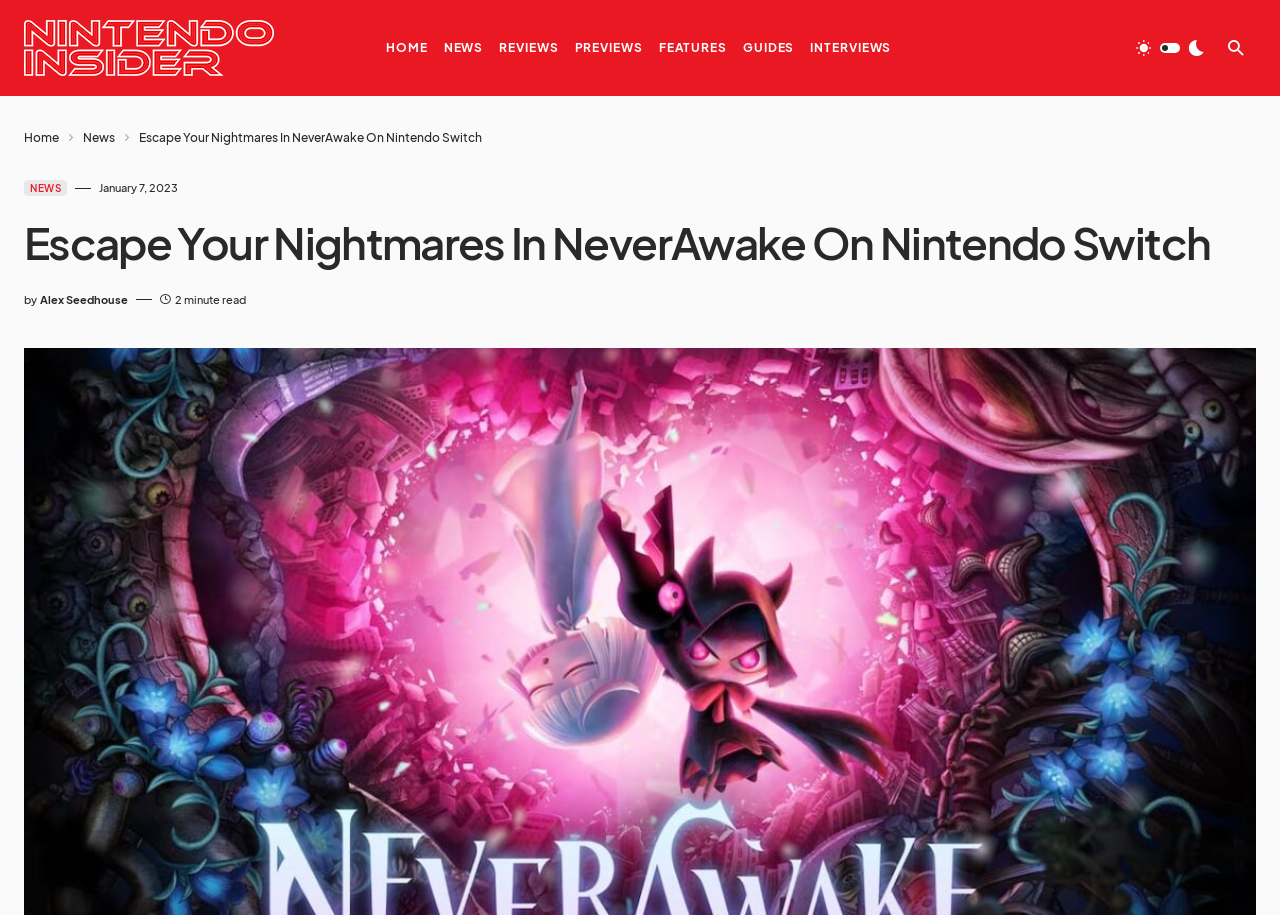Find the bounding box coordinates for the HTML element described in this sentence: "Features". Provide the coordinates as four float numbers between 0 and 1, in the format [left, top, right, bottom].

[0.515, 0.0, 0.568, 0.105]